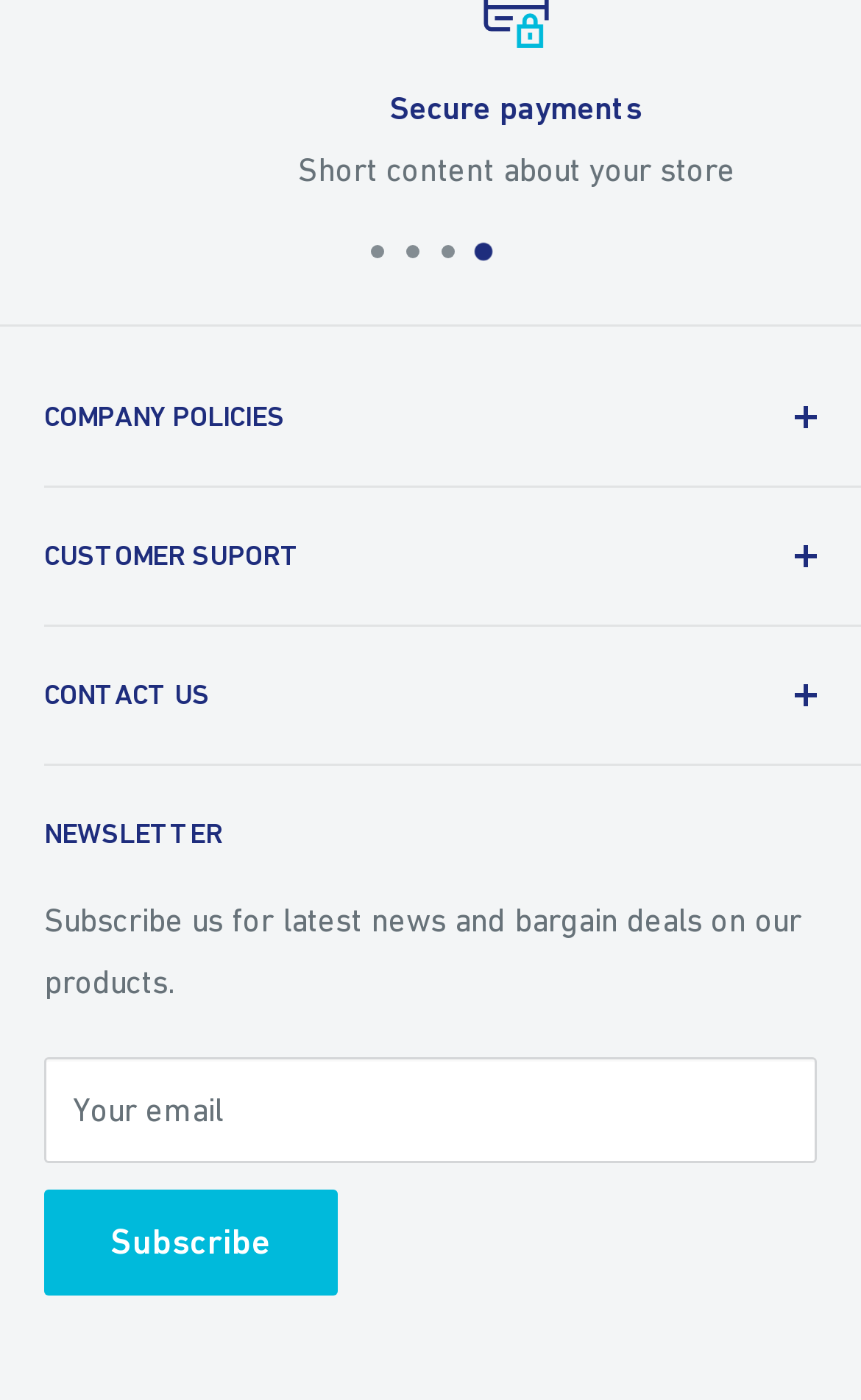How many page dots are shown?
Offer a detailed and full explanation in response to the question.

There are four page dots shown, labeled as 'Page dot 1', 'Page dot 2', 'Page dot 3', and 'Page dot 4', which likely represent different pages or sections of the website.